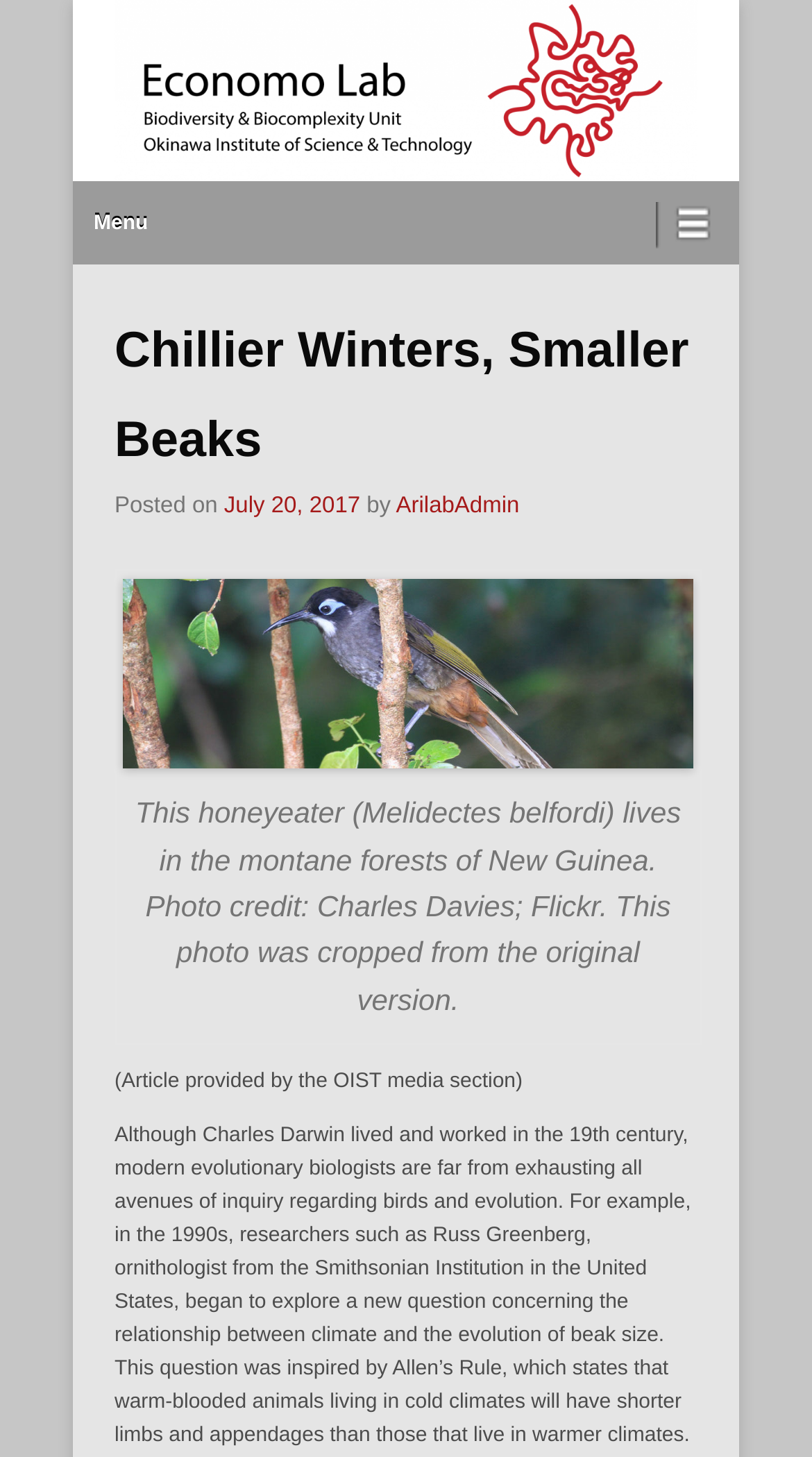When was the article posted?
Using the visual information, respond with a single word or phrase.

July 20, 2017